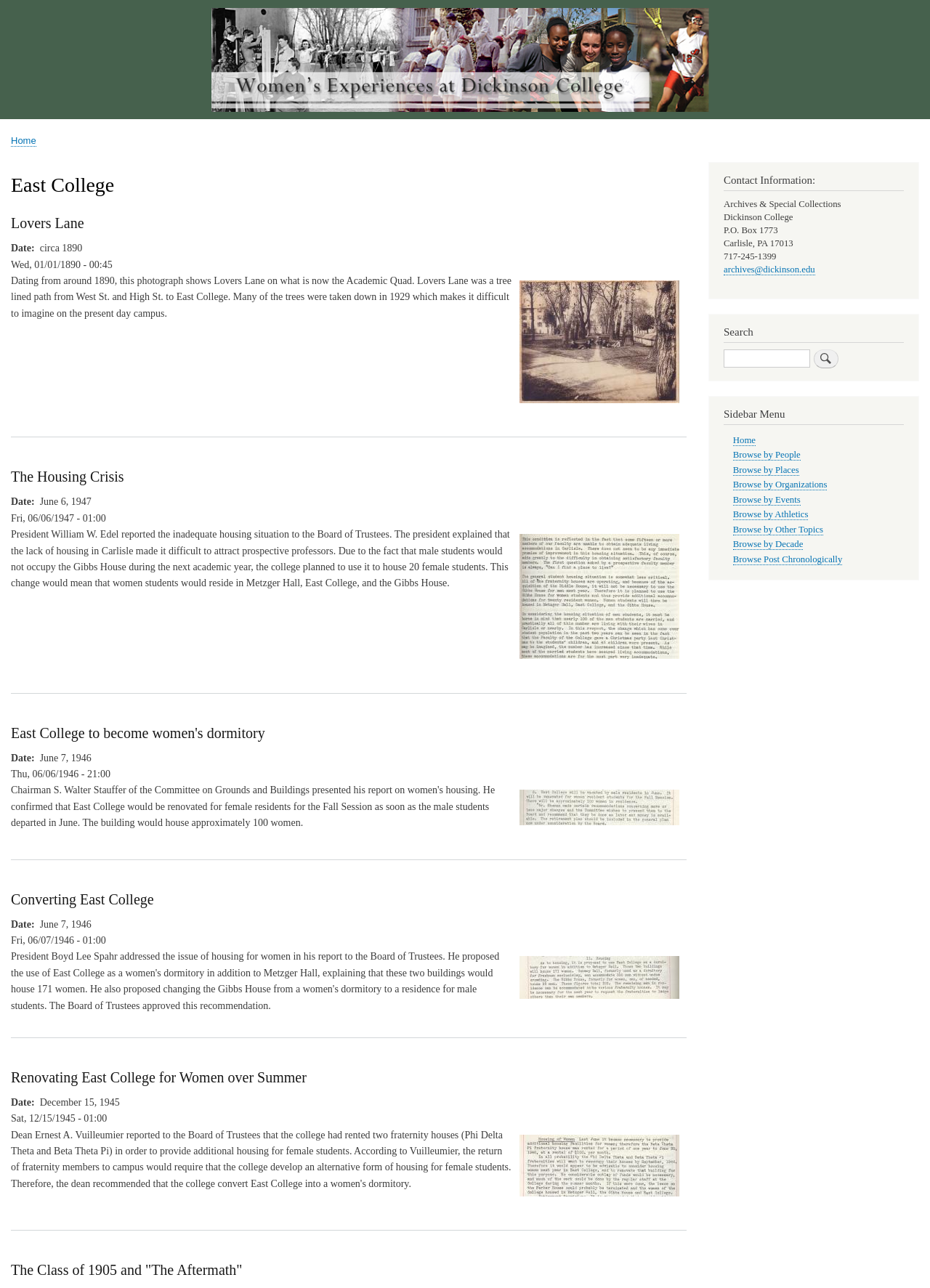What is the purpose of the Gibbs House mentioned in the article?
Offer a detailed and full explanation in response to the question.

According to the article, the Gibbs House was planned to be used to house 20 female students due to the lack of housing in Carlisle, as mentioned in the article 'The Housing Crisis'.